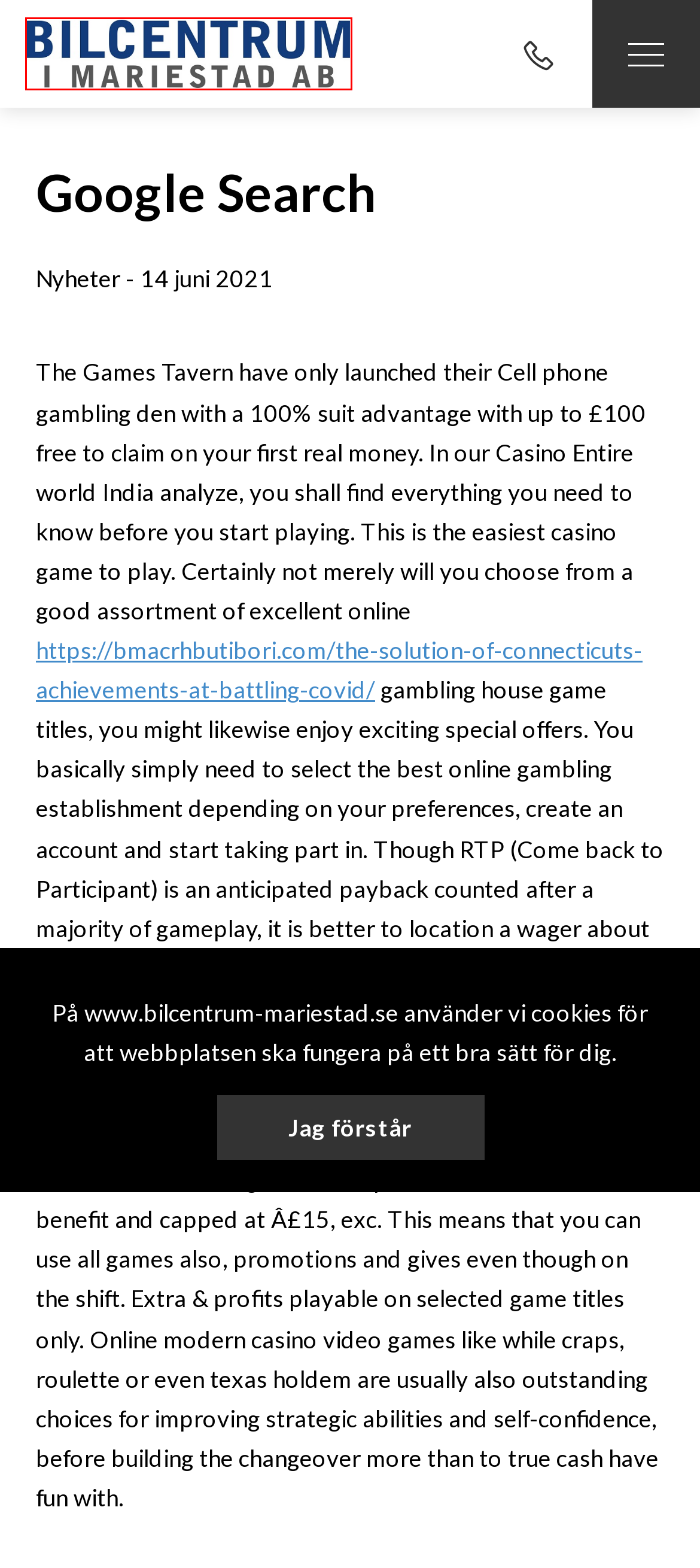You have a screenshot of a webpage with a red bounding box highlighting a UI element. Your task is to select the best webpage description that corresponds to the new webpage after clicking the element. Here are the descriptions:
A. Hem - Bilcentrum i Mariestad AB
B. Bilvårdstjänster - Bilcentrum i Mariestad AB
C. Finansiering & Försäkring - Bilcentrum i Mariestad AB
D. Personuppgiftspolicy - Bilcentrum i Mariestad AB
E. Bilar - Bilcentrum i Mariestad AB
F. Kontakta oss - Bilcentrum i Mariestad AB
G. Verkstad & Reservdelar - Bilcentrum i Mariestad AB
H. Privatleasing - Bilcentrum i Mariestad AB

A